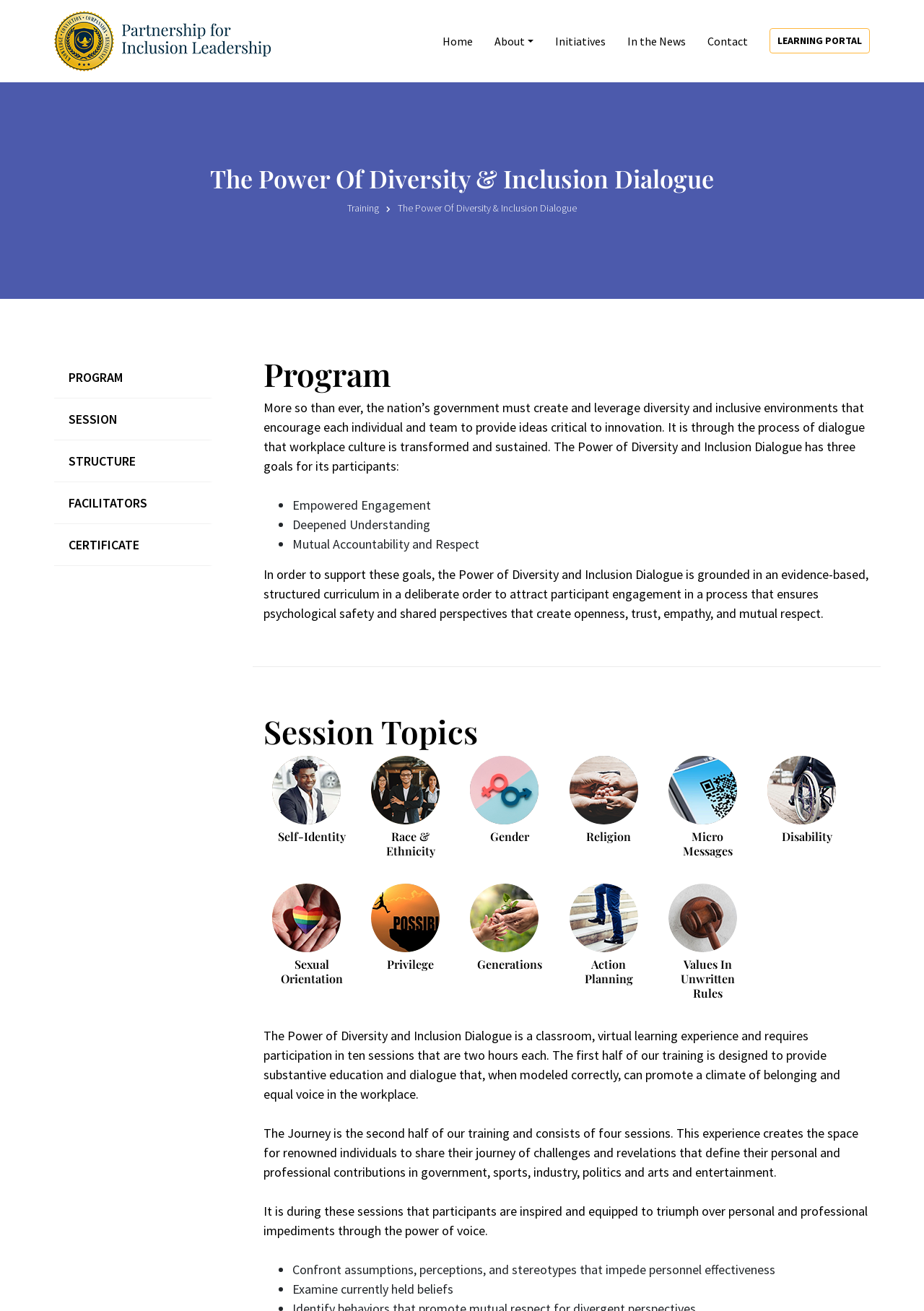Respond with a single word or phrase for the following question: 
How many session topics are listed on this webpage?

12